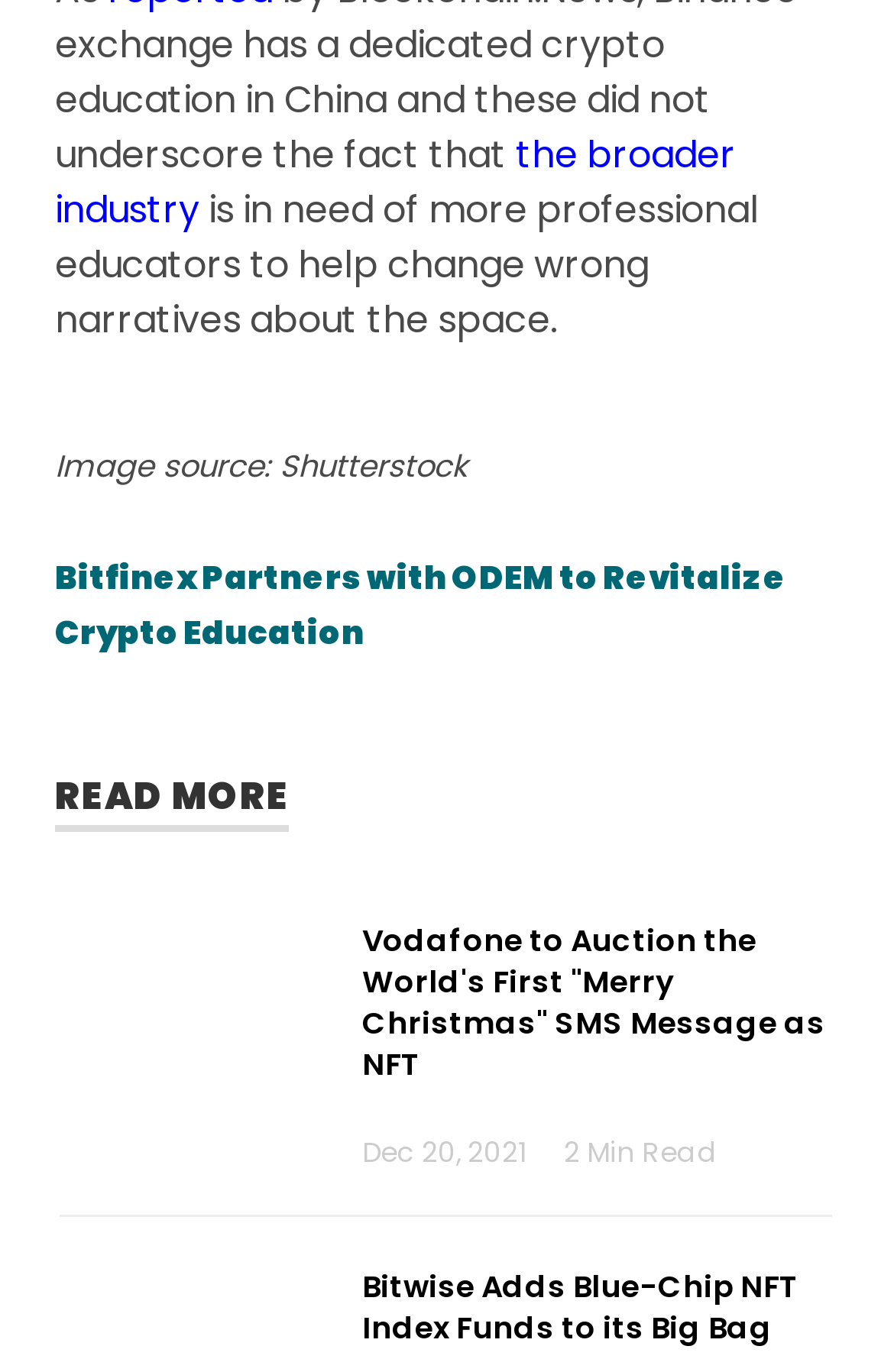What is the source of the image?
Can you provide a detailed and comprehensive answer to the question?

The webpage mentions 'Image source: Shutterstock' which suggests that the image is sourced from Shutterstock, a popular stock image website.